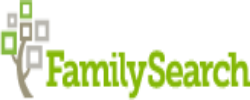Is FamilySearch associated with educational materials? Based on the screenshot, please respond with a single word or phrase.

Yes